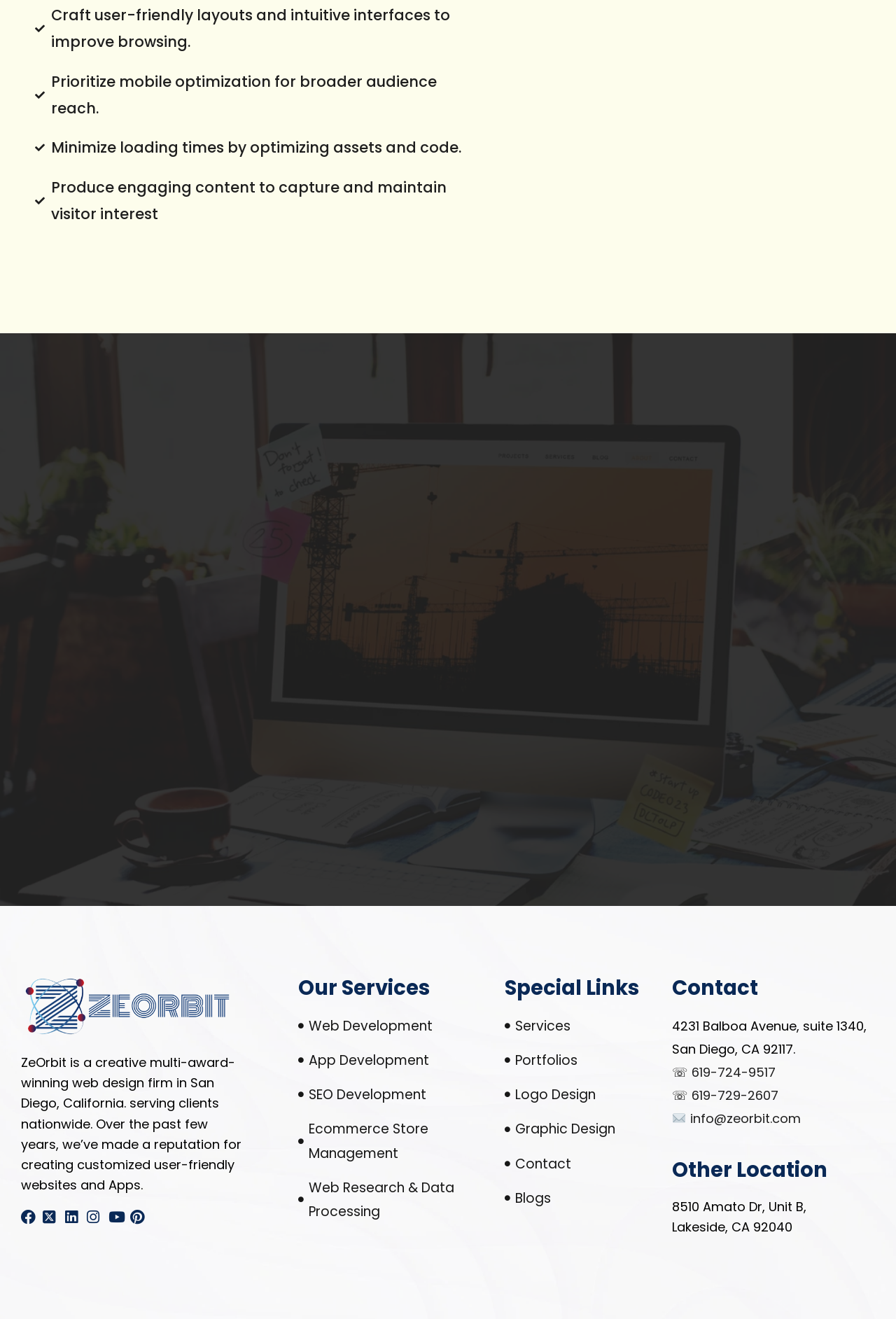Give a one-word or one-phrase response to the question: 
What is the phone number of the company?

619-724-9517